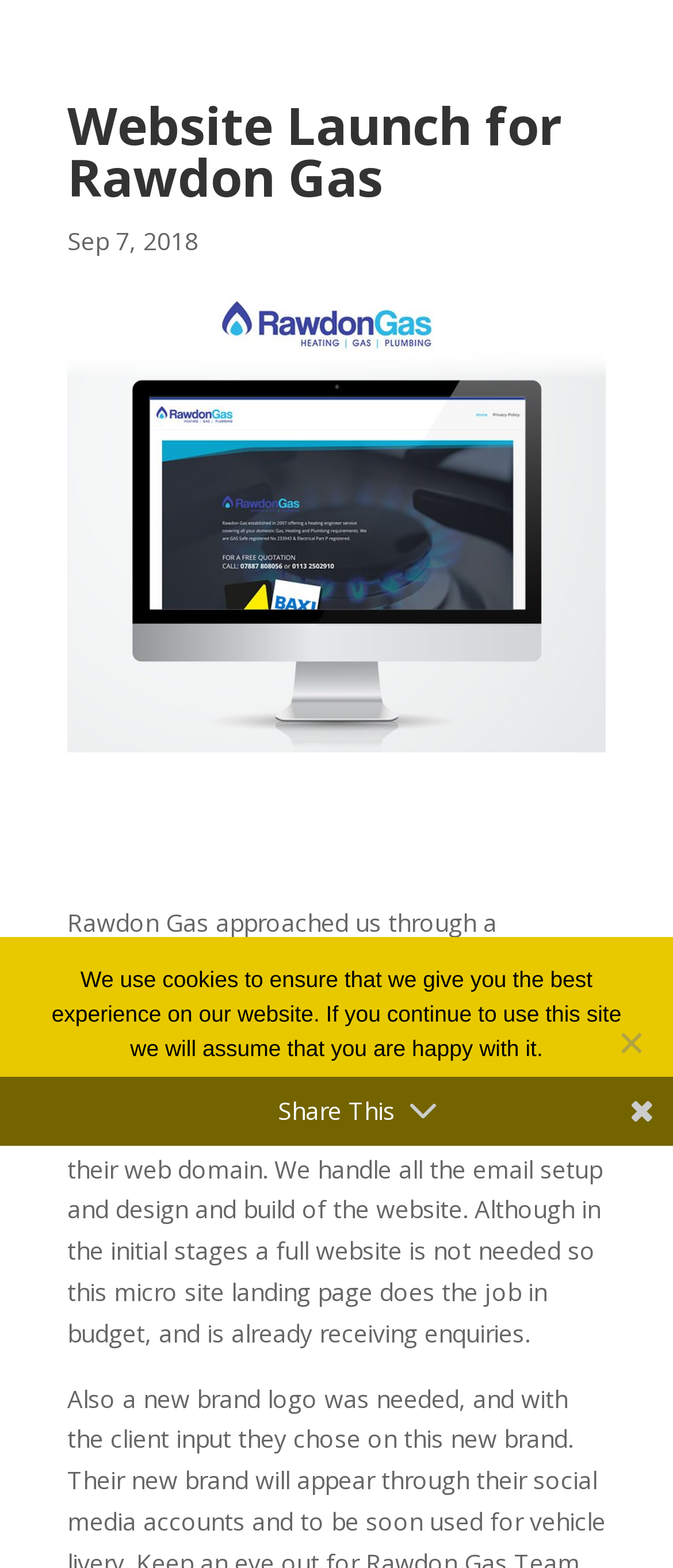Using the information in the image, could you please answer the following question in detail:
What is the action that Rawdon Gas took after a glowing review?

I found the action that Rawdon Gas took after a glowing review by reading the static text element located at [0.1, 0.578, 0.895, 0.86] which mentions that Rawdon Gas decided to take the first step of their digital marketing after a glowing review.